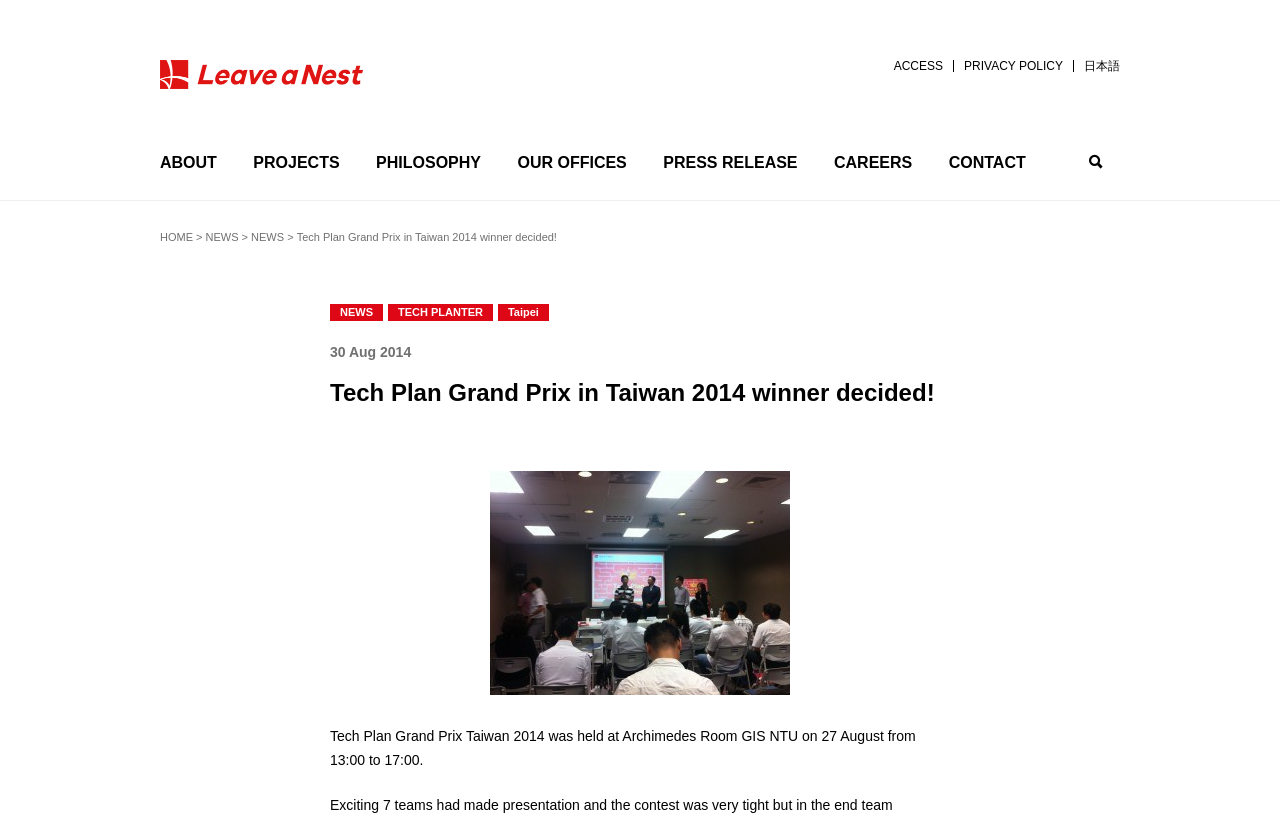Determine the coordinates of the bounding box for the clickable area needed to execute this instruction: "read NEWS".

[0.161, 0.281, 0.186, 0.296]